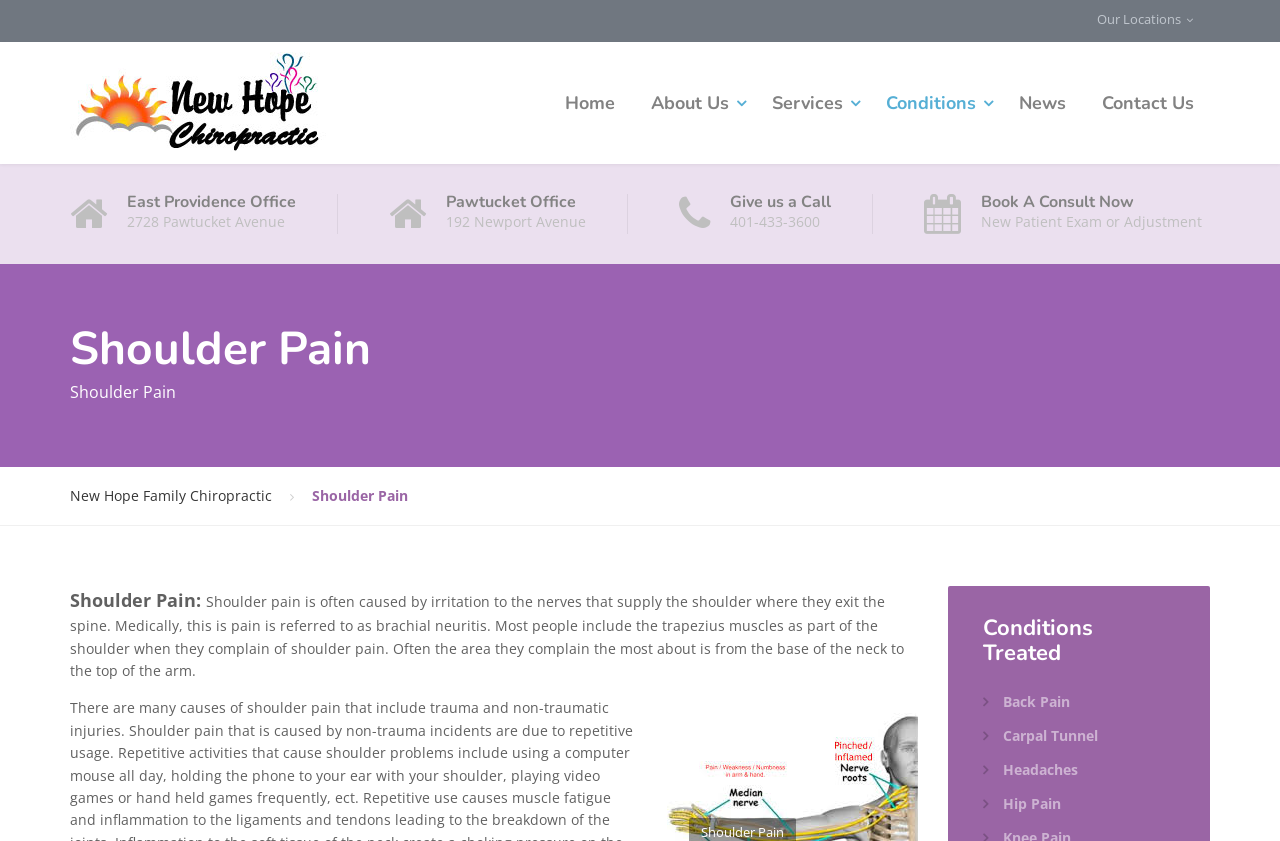Locate the bounding box coordinates of the element that should be clicked to fulfill the instruction: "Read about 'Conditions Treated'".

[0.768, 0.733, 0.918, 0.79]